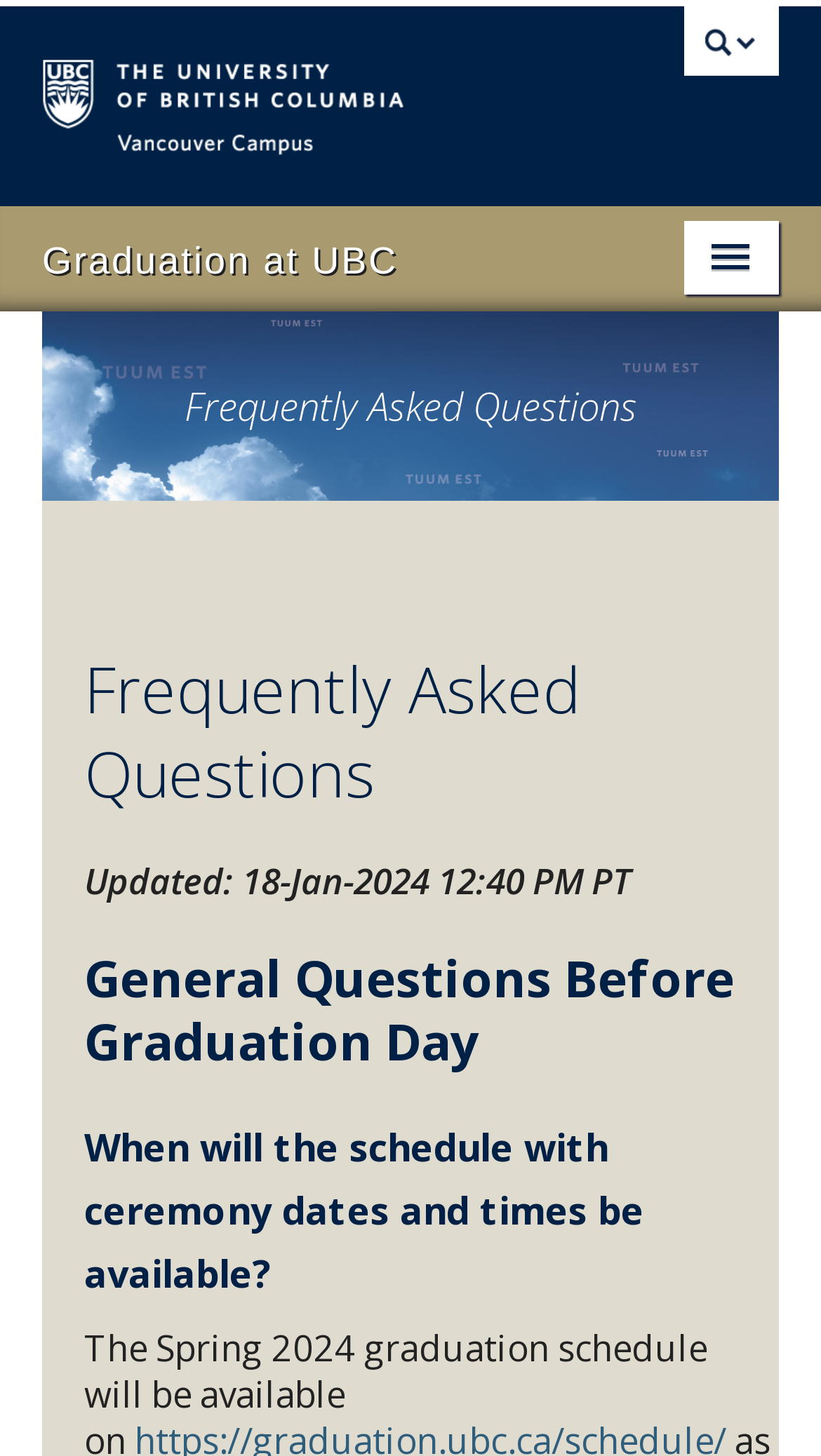What is the current campus being referred to?
Use the image to give a comprehensive and detailed response to the question.

I found the answer by looking at the StaticText element with the text 'Vancouver campus' at the top of the webpage, which suggests that it is the current campus being referred to.